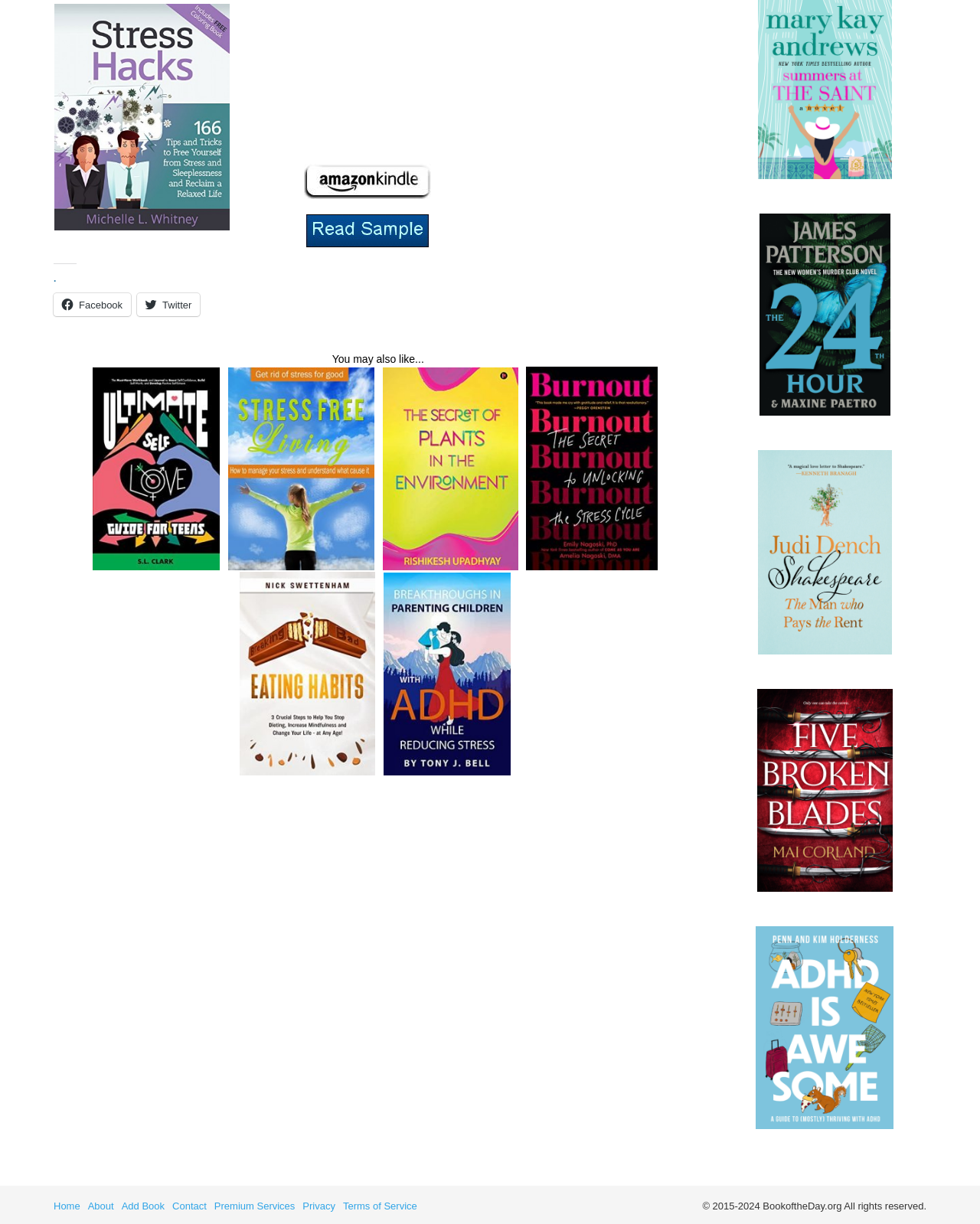How many navigation links are present at the bottom of the webpage?
Give a one-word or short phrase answer based on the image.

7